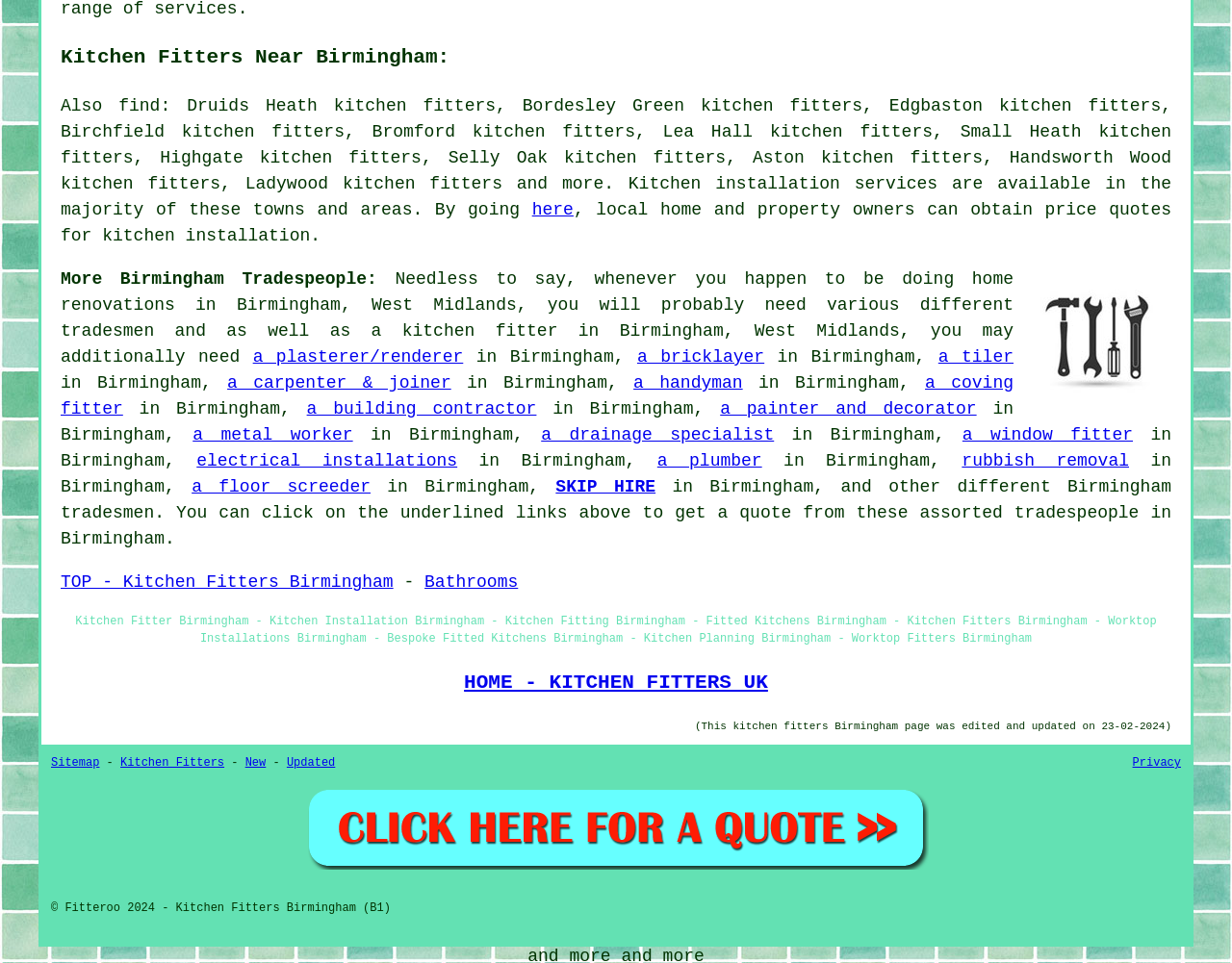Respond with a single word or short phrase to the following question: 
How can local home and property owners obtain price quotes for kitchen installation?

By going here